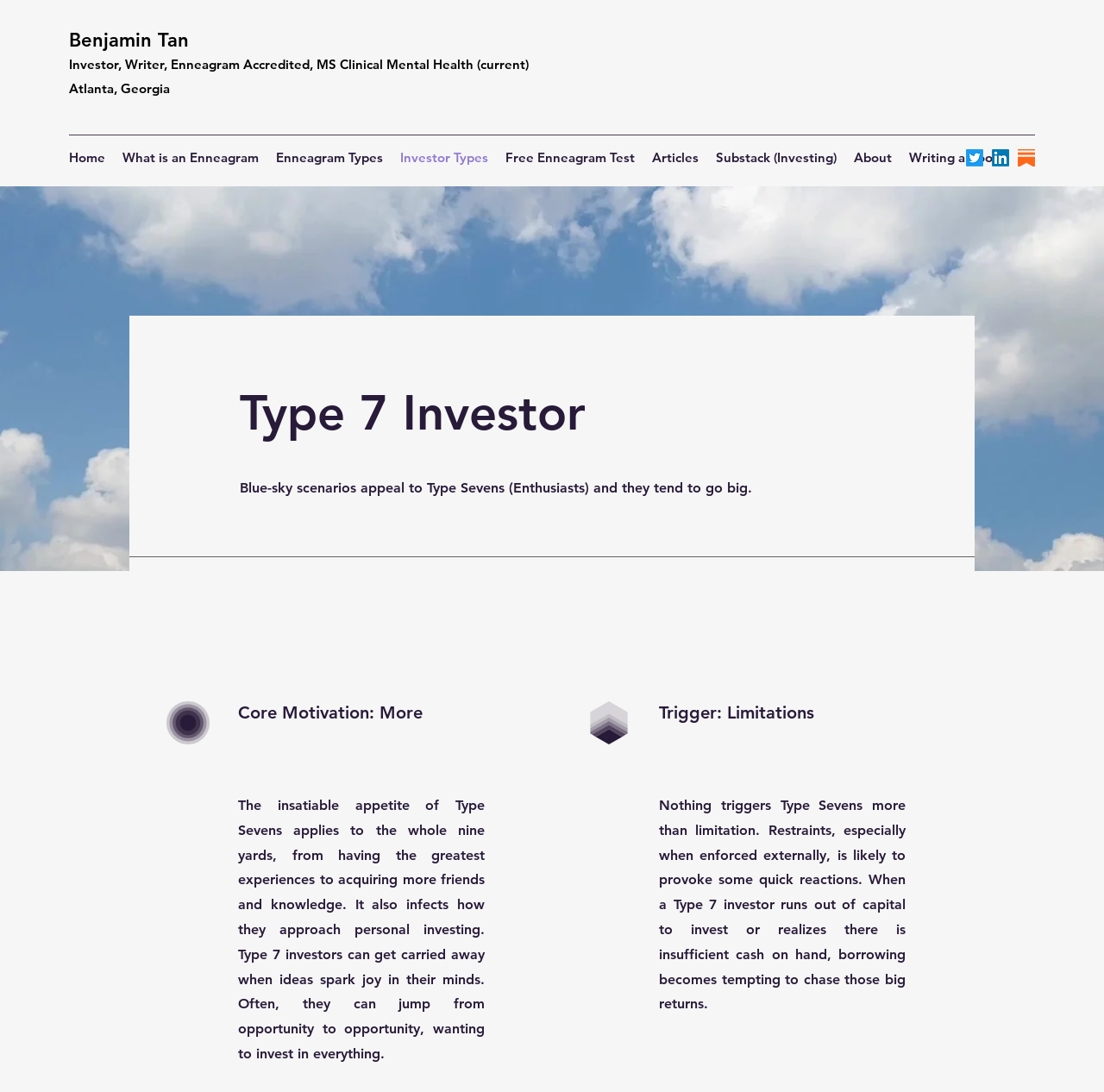Determine the bounding box coordinates for the HTML element described here: "Writing a Book".

[0.816, 0.133, 0.913, 0.157]